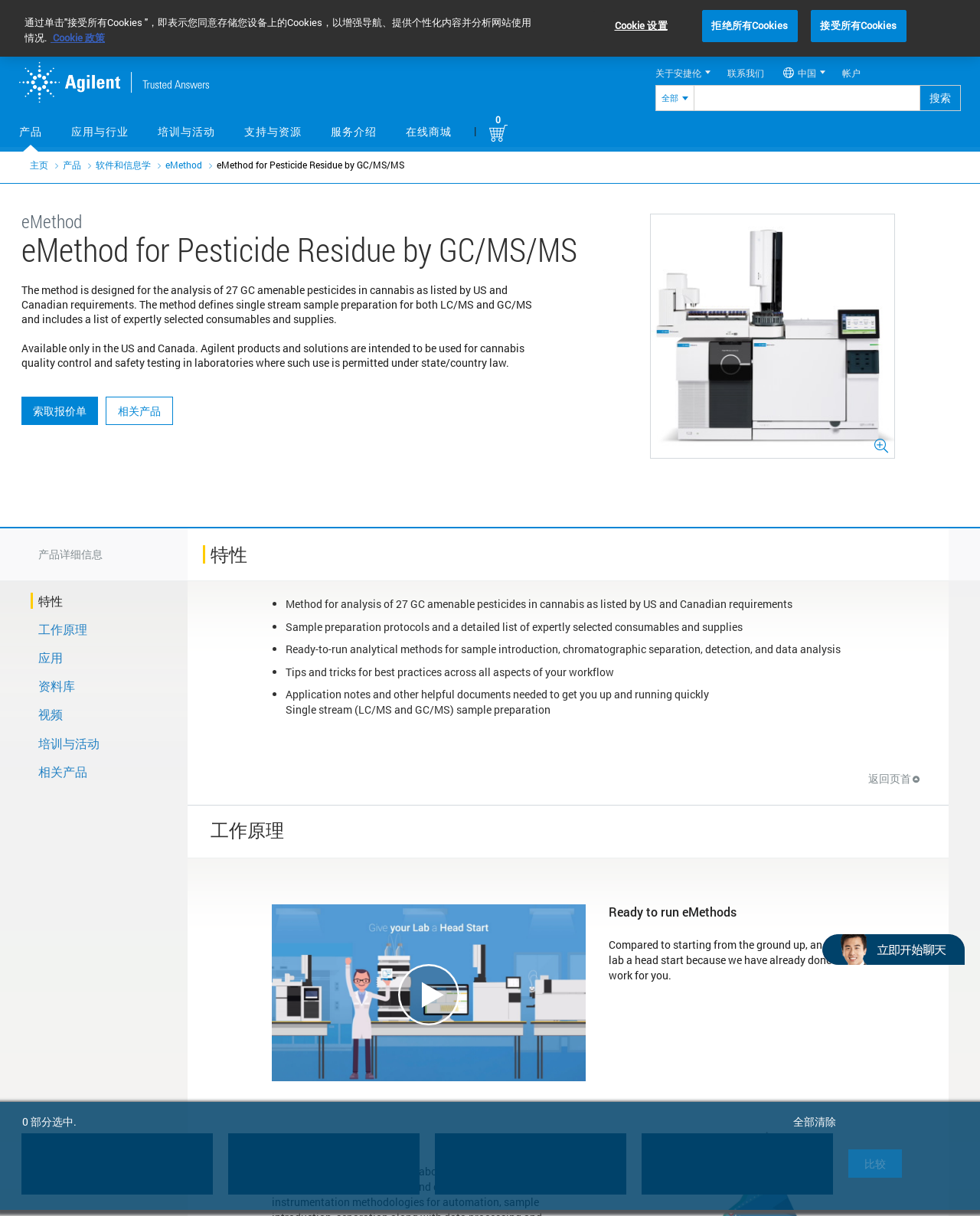Please find the bounding box coordinates of the element that needs to be clicked to perform the following instruction: "contact us". The bounding box coordinates should be four float numbers between 0 and 1, represented as [left, top, right, bottom].

[0.738, 0.051, 0.784, 0.069]